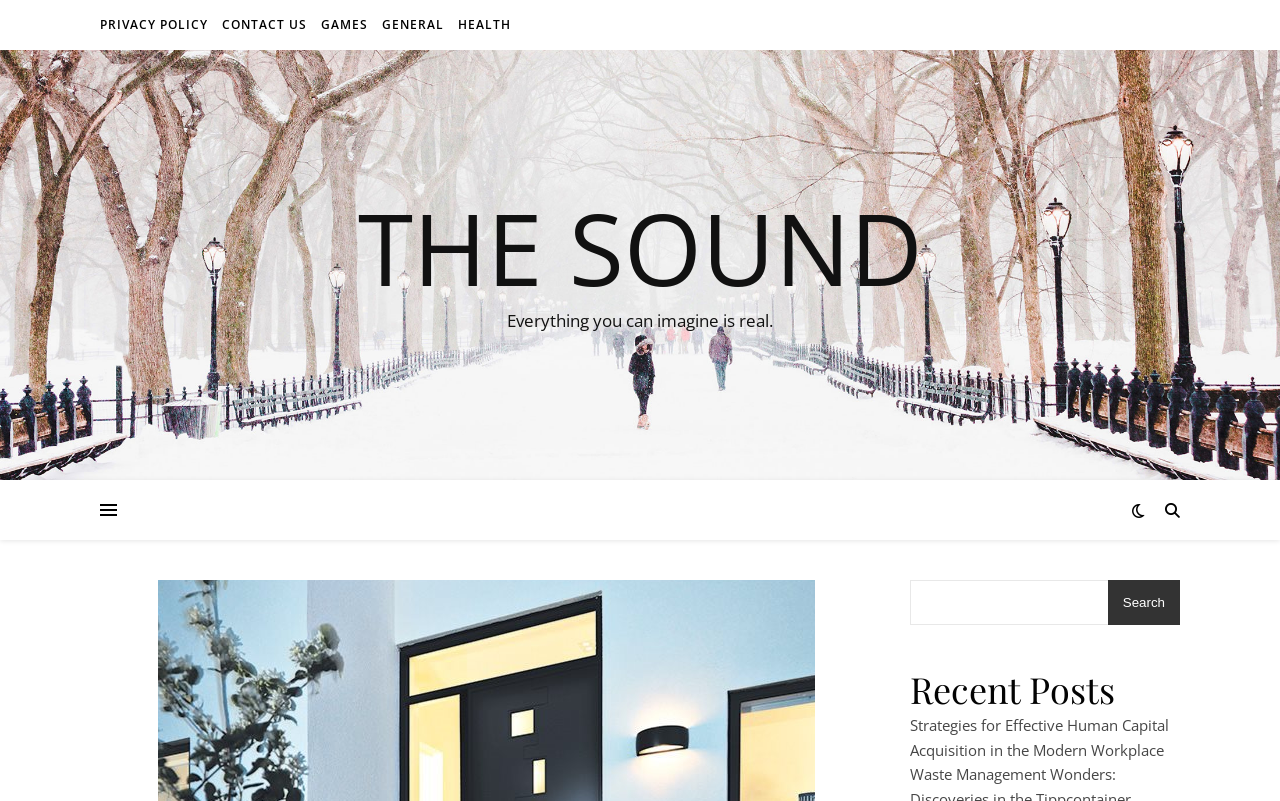Predict the bounding box coordinates of the area that should be clicked to accomplish the following instruction: "search for something". The bounding box coordinates should consist of four float numbers between 0 and 1, i.e., [left, top, right, bottom].

[0.711, 0.724, 0.922, 0.78]